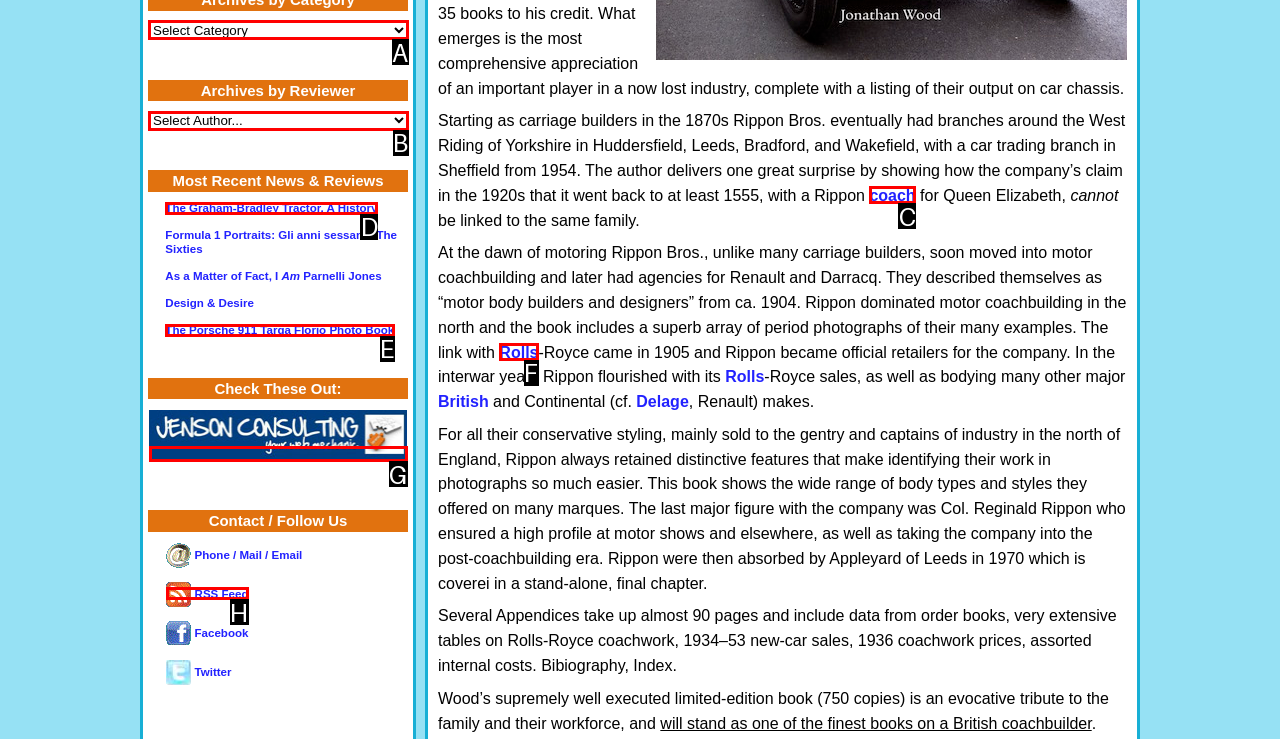Based on the description: Privacy Policy, find the HTML element that matches it. Provide your answer as the letter of the chosen option.

None